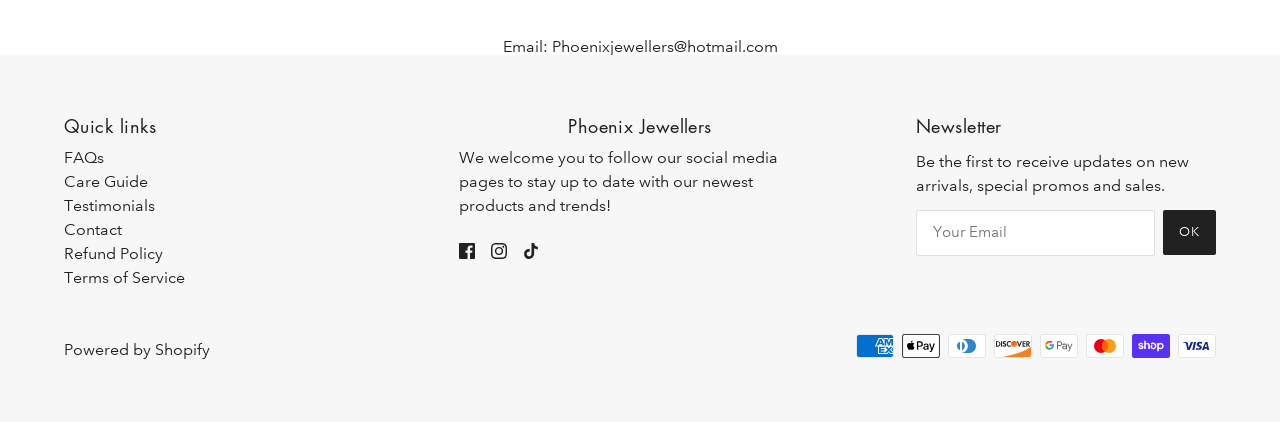What is the name of the platform that powers Phoenix Jewellers' website?
Can you provide a detailed and comprehensive answer to the question?

At the bottom of the webpage, there is a link that says 'Powered by Shopify', indicating that the platform that powers Phoenix Jewellers' website is Shopify.